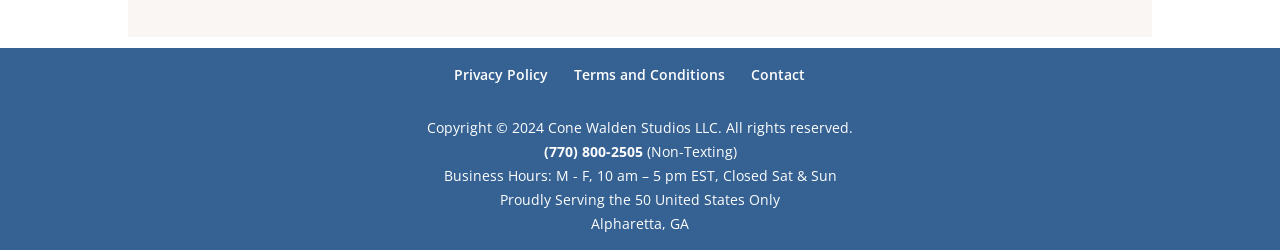Please find the bounding box coordinates in the format (top-left x, top-left y, bottom-right x, bottom-right y) for the given element description. Ensure the coordinates are floating point numbers between 0 and 1. Description: Privacy Policy

[0.354, 0.259, 0.428, 0.335]